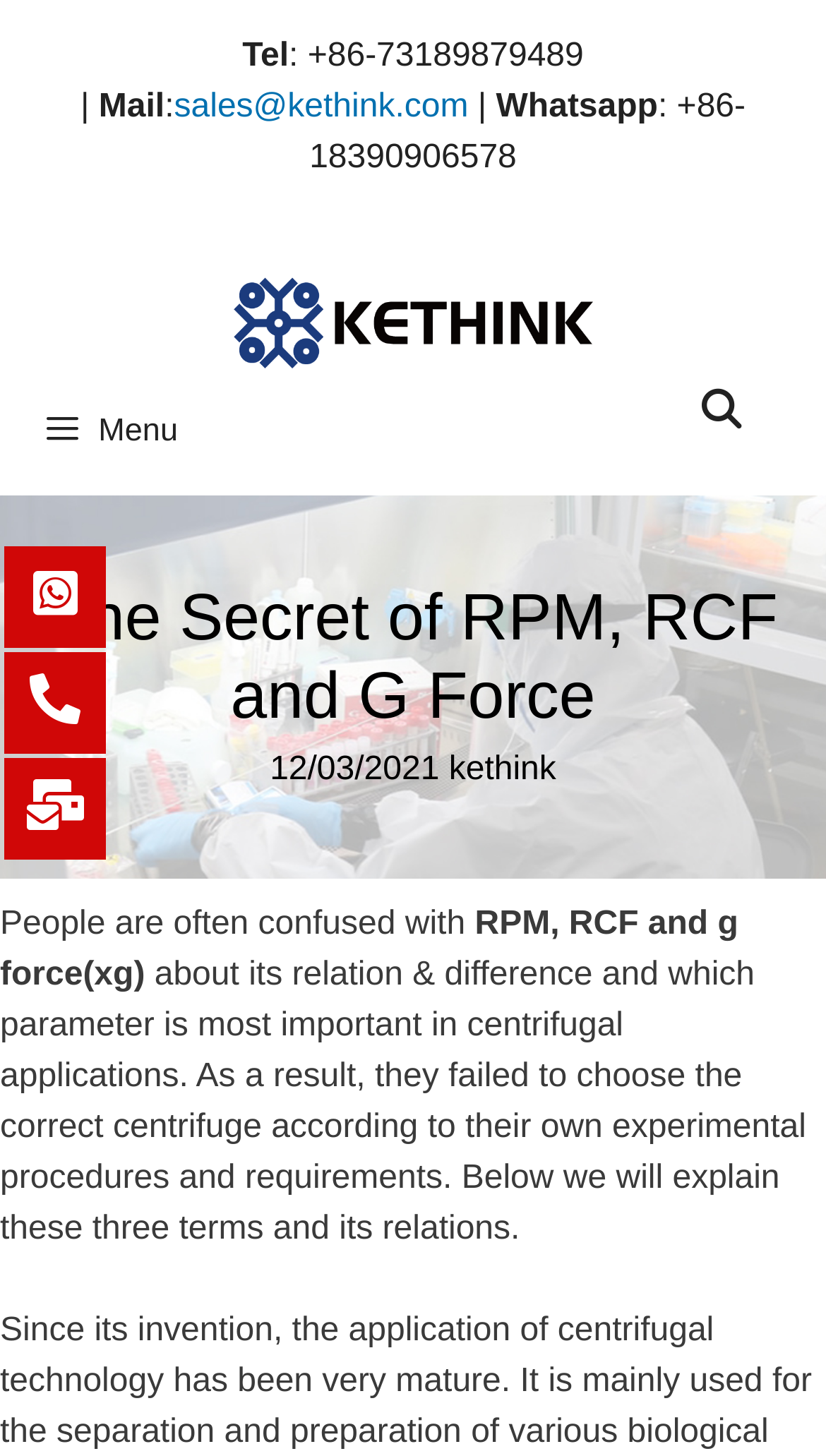How many social media links are there?
Using the image, provide a detailed and thorough answer to the question.

There are three social media links on the webpage, which can be found on the left side of the webpage. They are represented by the icons '', '', and ''.